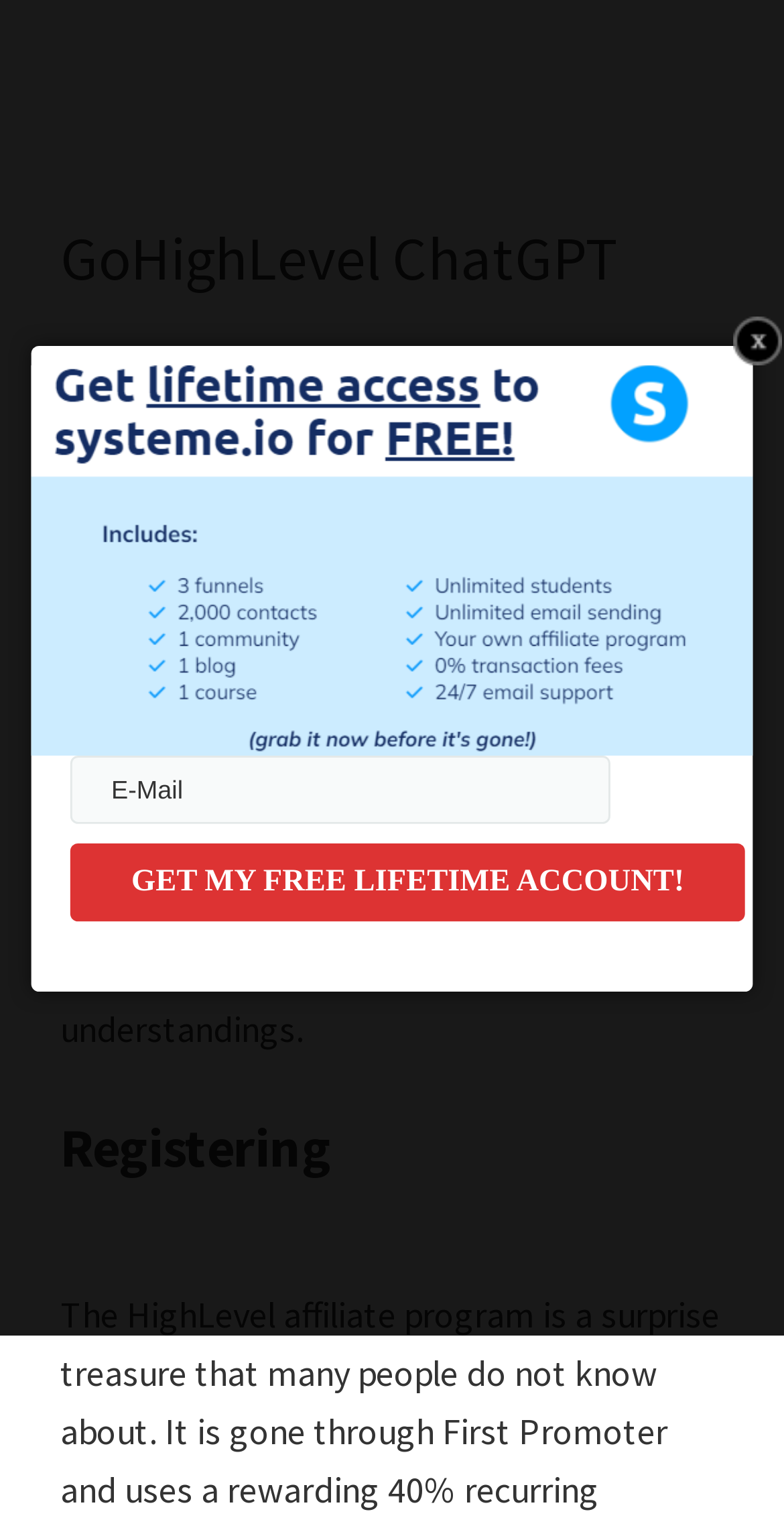Generate a thorough description of the webpage.

The webpage is about GoHighLevel ChatGPT, with a prominent header at the top center of the page displaying the title "GoHighLevel ChatGPT". Below the header, there are two paragraphs of text that provide an overview of the program, describing its benefits and features, such as a financially rewarding recurring compensation for affiliates and powerful analytics.

To the top left of the page, there are two links, "Skip to main content" and "Skip to primary sidebar", which are likely navigation aids for accessibility purposes. On the top right side of the page, there is another link with no text.

In the middle of the page, there is a section dedicated to registering for GoHighLevel ChatGPT, with a heading "Registering GoHighLevel ChatGPT" and a form below it. The form consists of a required email textbox and a button labeled "GET MY FREE LIFETIME ACCOUNT!" that is prominently displayed and takes up a significant amount of space.